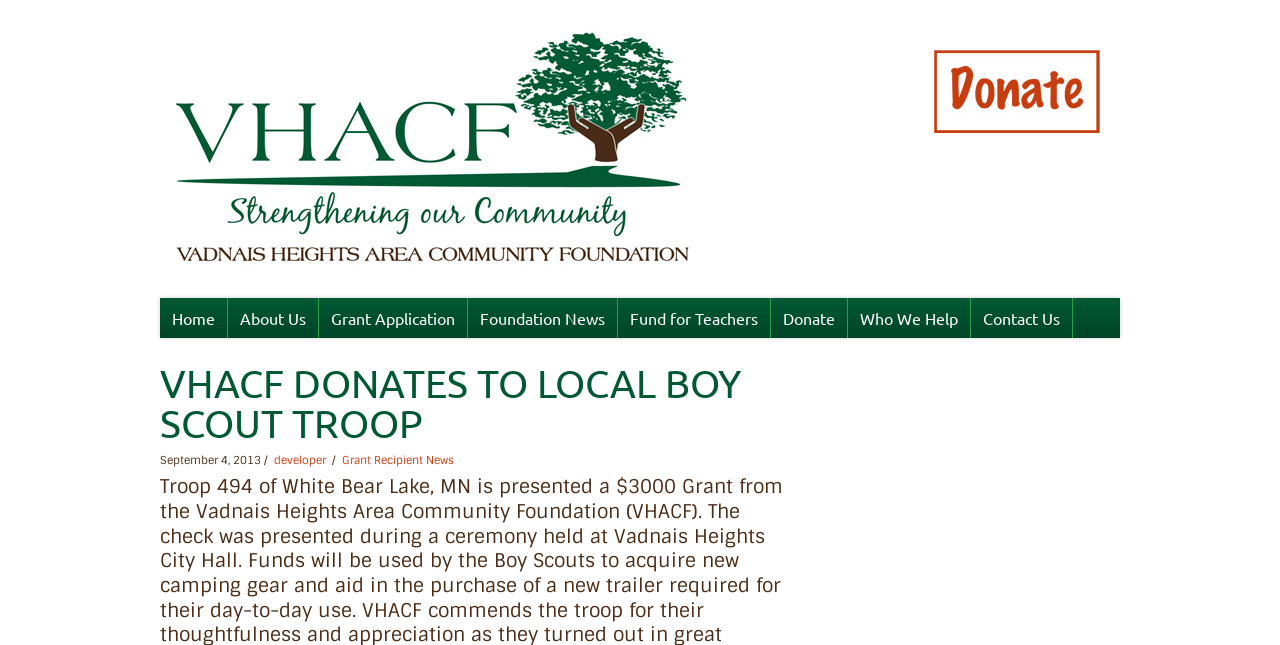Please find and provide the title of the webpage.

VHACF DONATES TO LOCAL BOY SCOUT TROOP